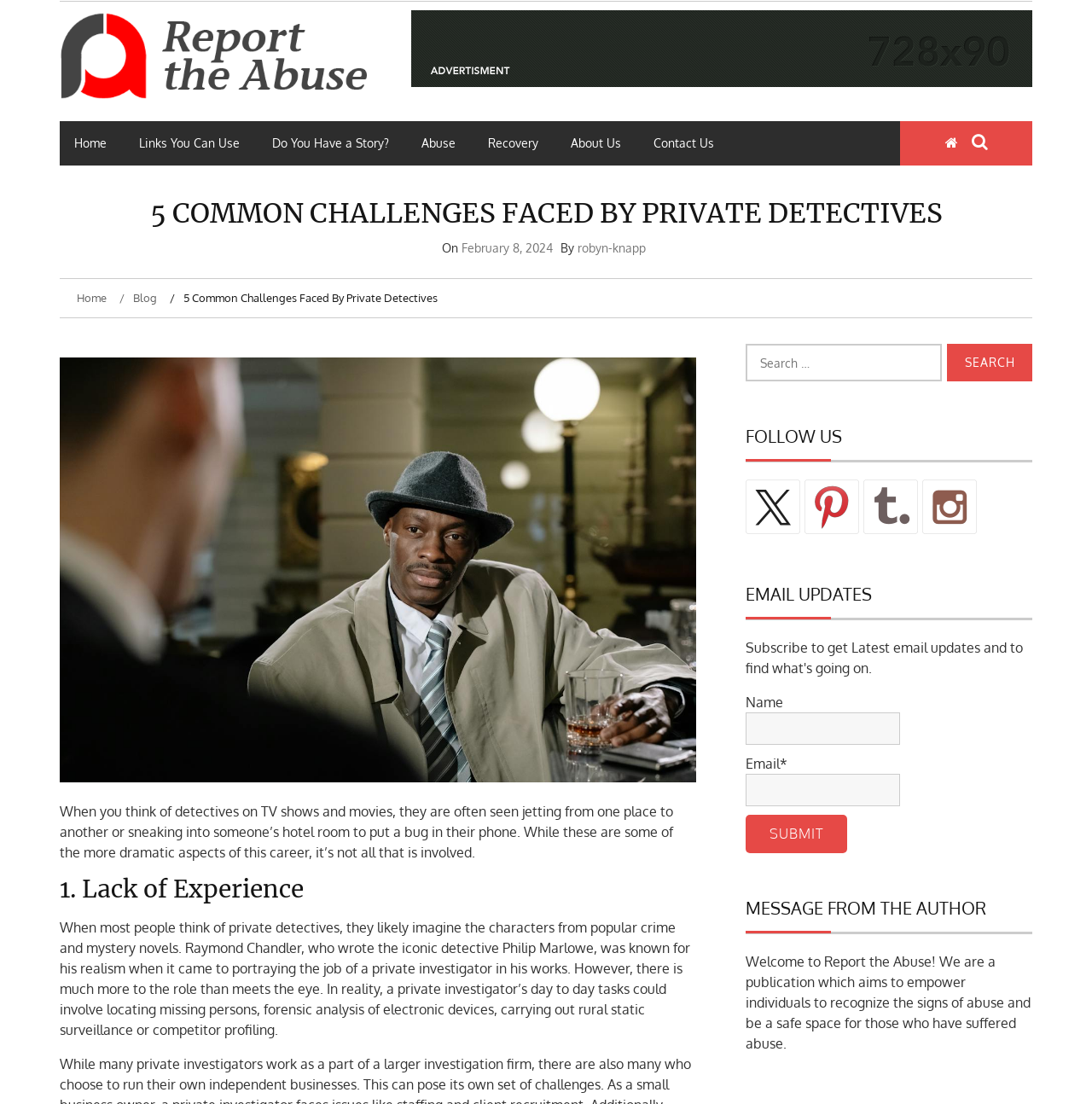What is the name of the publication?
Give a single word or phrase answer based on the content of the image.

Report the Abuse